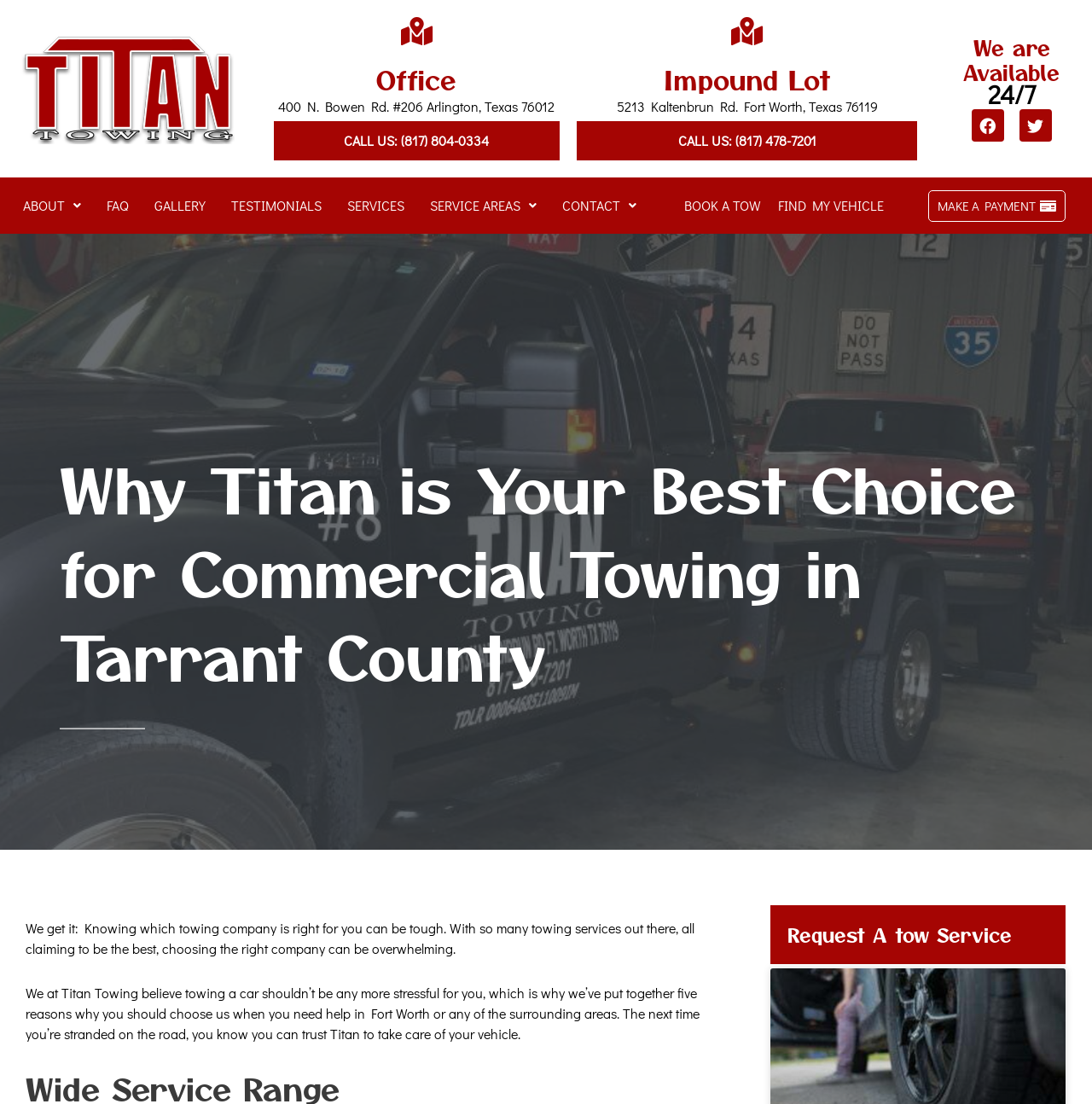Using the description "Service Areas", predict the bounding box of the relevant HTML element.

[0.382, 0.168, 0.503, 0.204]